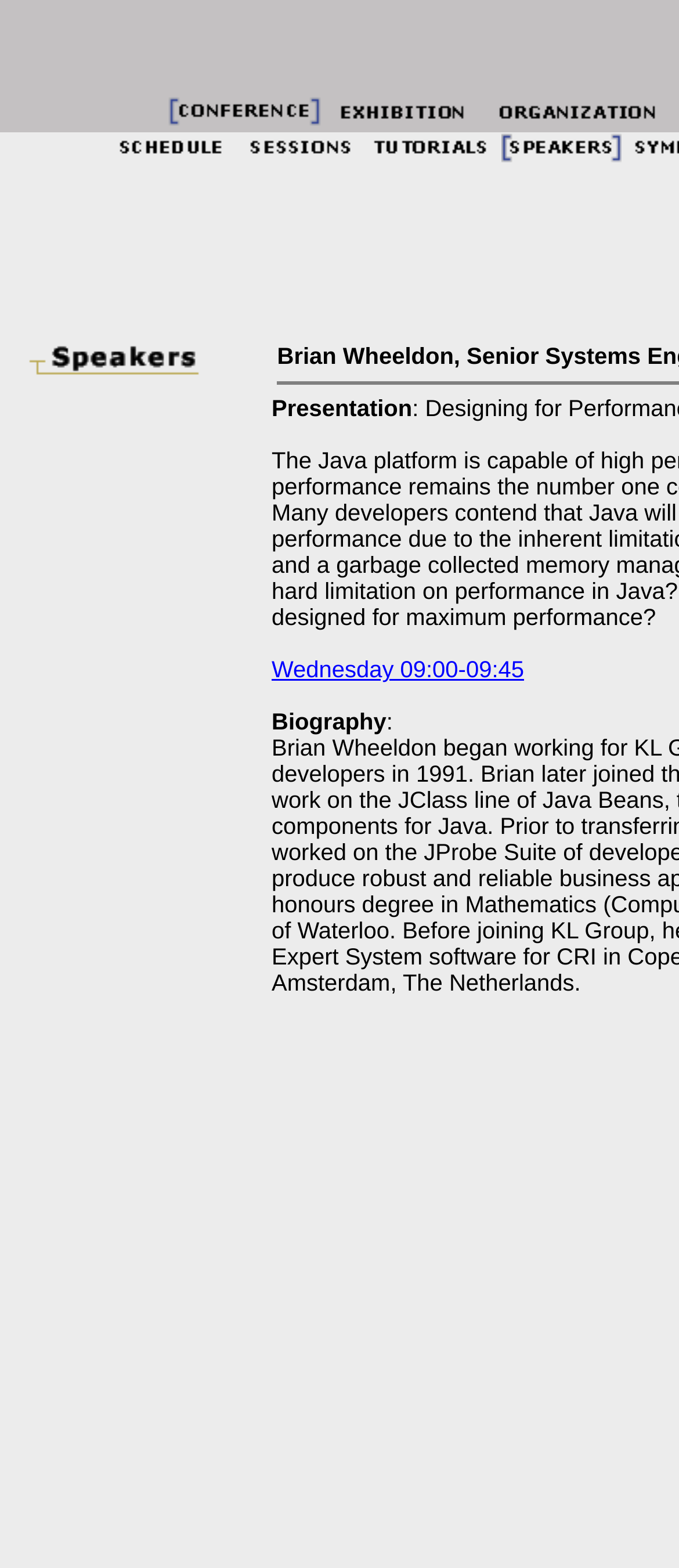Locate the bounding box coordinates of the area that needs to be clicked to fulfill the following instruction: "view the Exhibition page". The coordinates should be in the format of four float numbers between 0 and 1, namely [left, top, right, bottom].

[0.486, 0.068, 0.704, 0.084]